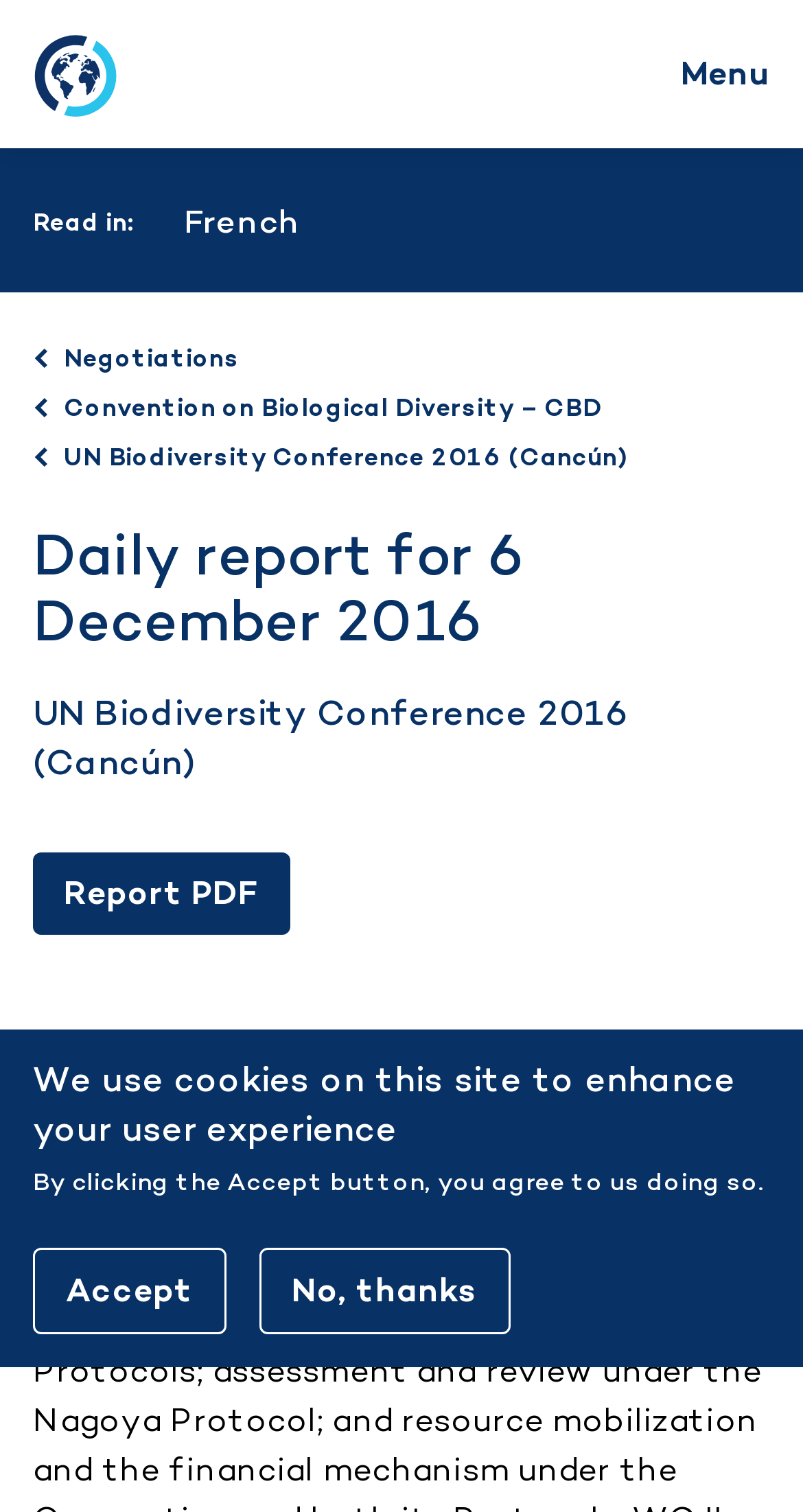Identify the bounding box of the UI element that matches this description: "UN Biodiversity Conference 2016 (Cancún)".

[0.041, 0.291, 0.78, 0.313]